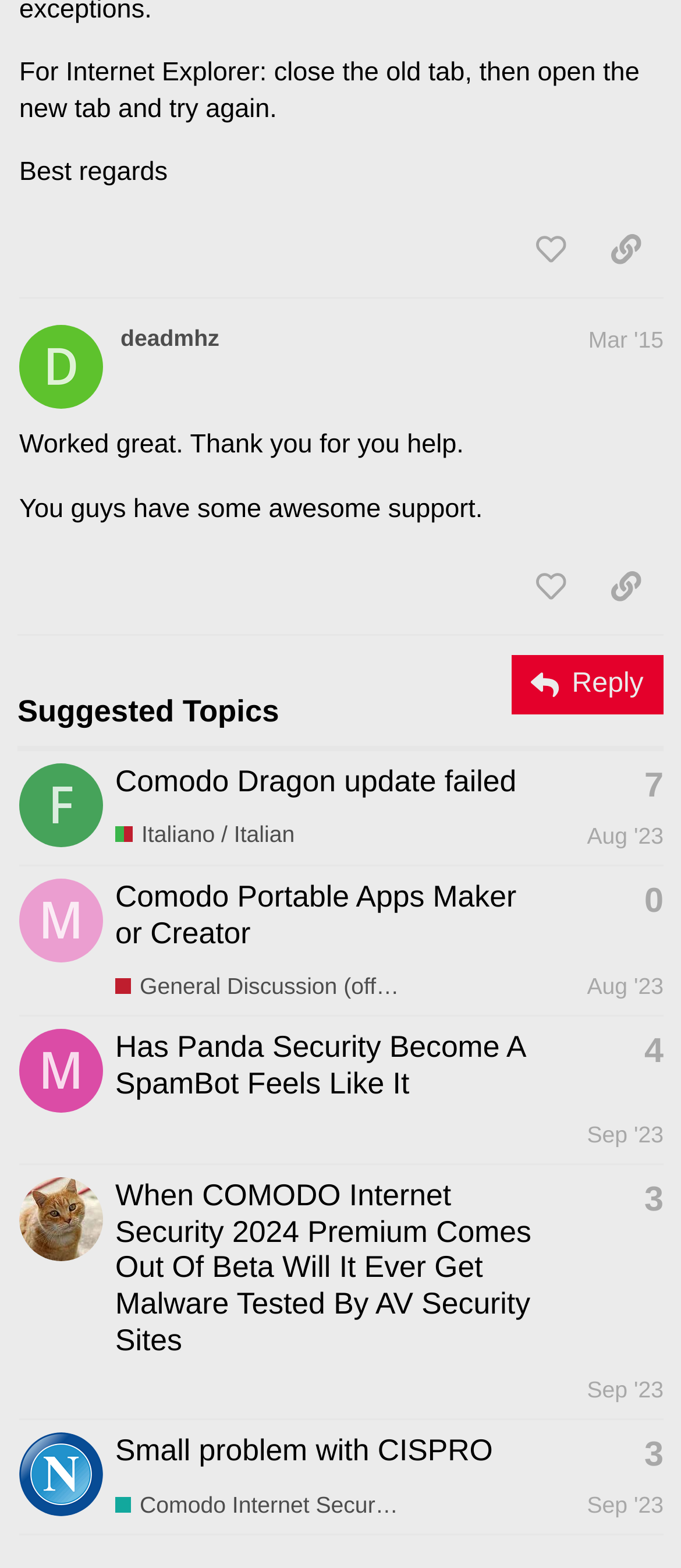Locate the bounding box coordinates of the item that should be clicked to fulfill the instruction: "Like this post".

[0.753, 0.138, 0.864, 0.181]